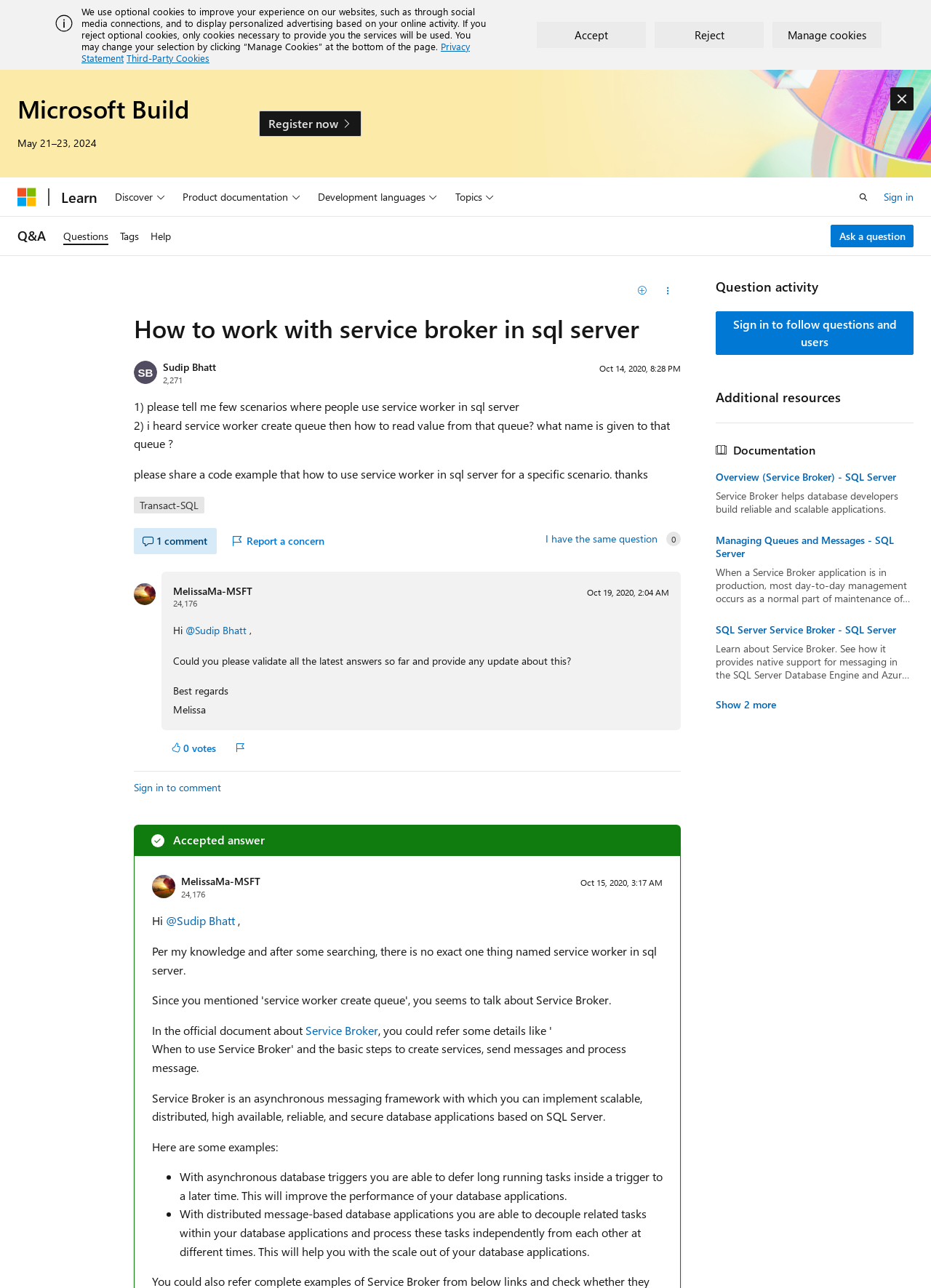Identify the bounding box for the UI element that is described as follows: "Is Your Family Growing?".

None